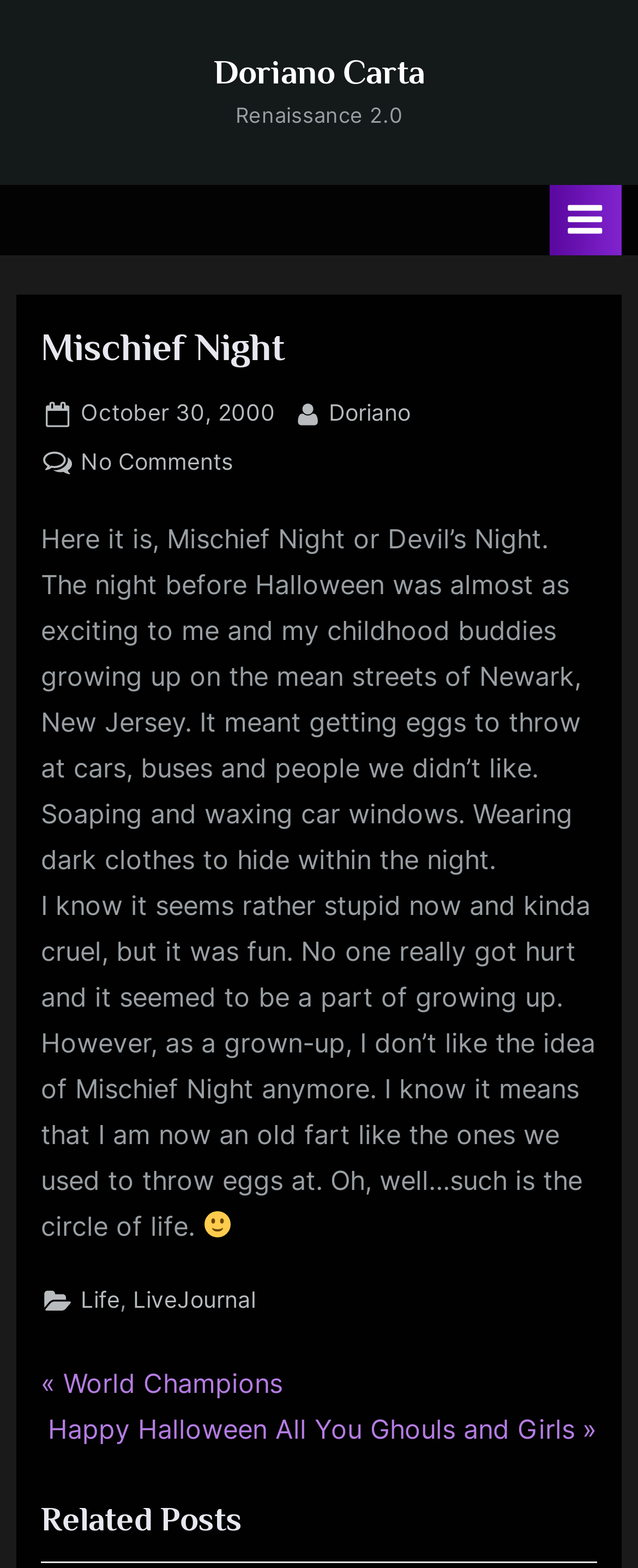Identify the bounding box coordinates for the UI element described as follows: "No Comments on Mischief Night". Ensure the coordinates are four float numbers between 0 and 1, formatted as [left, top, right, bottom].

[0.127, 0.282, 0.365, 0.307]